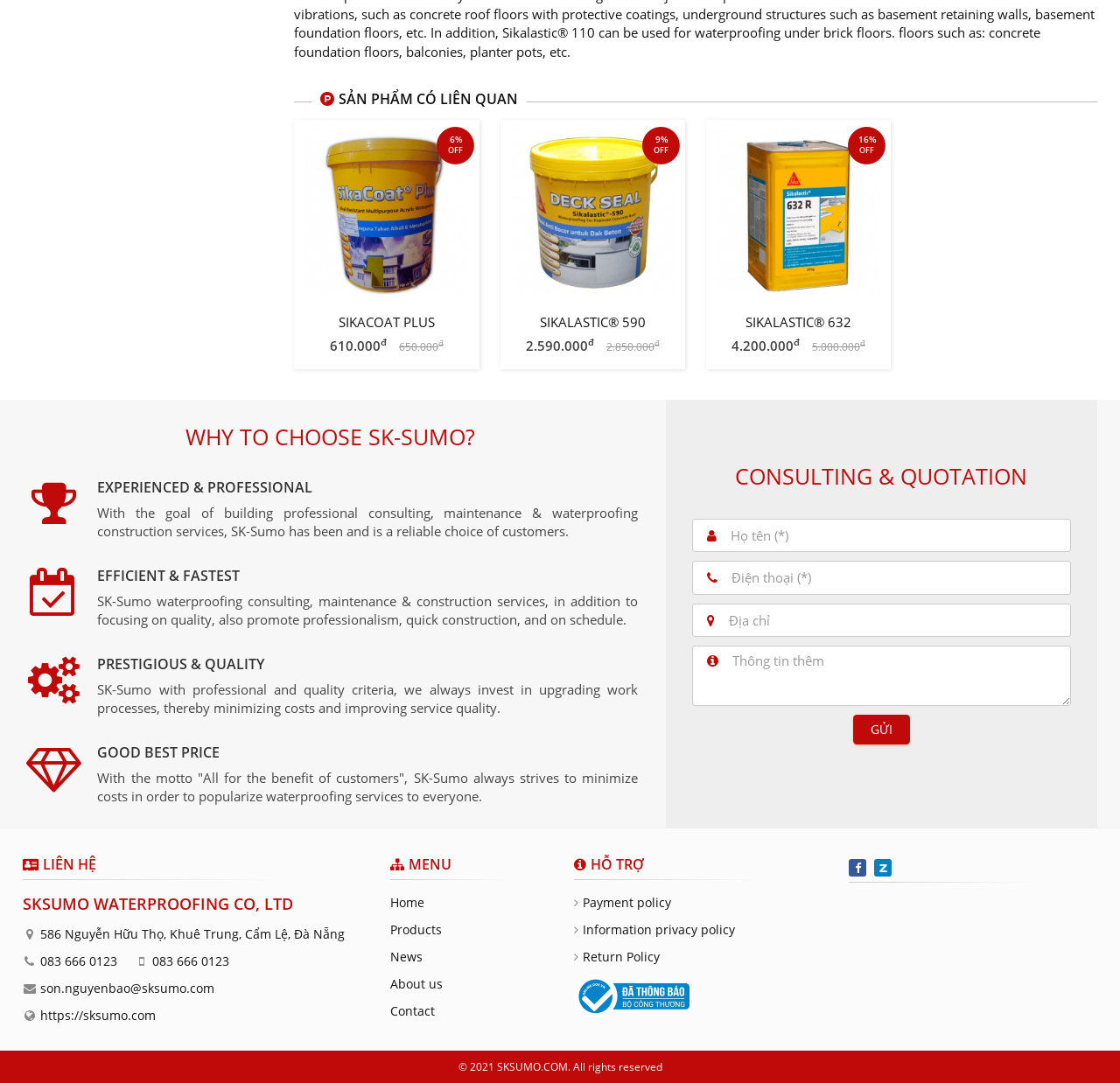From the element description: "name="phone" placeholder="Điện thoại (*)"", extract the bounding box coordinates of the UI element. The coordinates should be expressed as four float numbers between 0 and 1, in the order [left, top, right, bottom].

[0.64, 0.519, 0.955, 0.548]